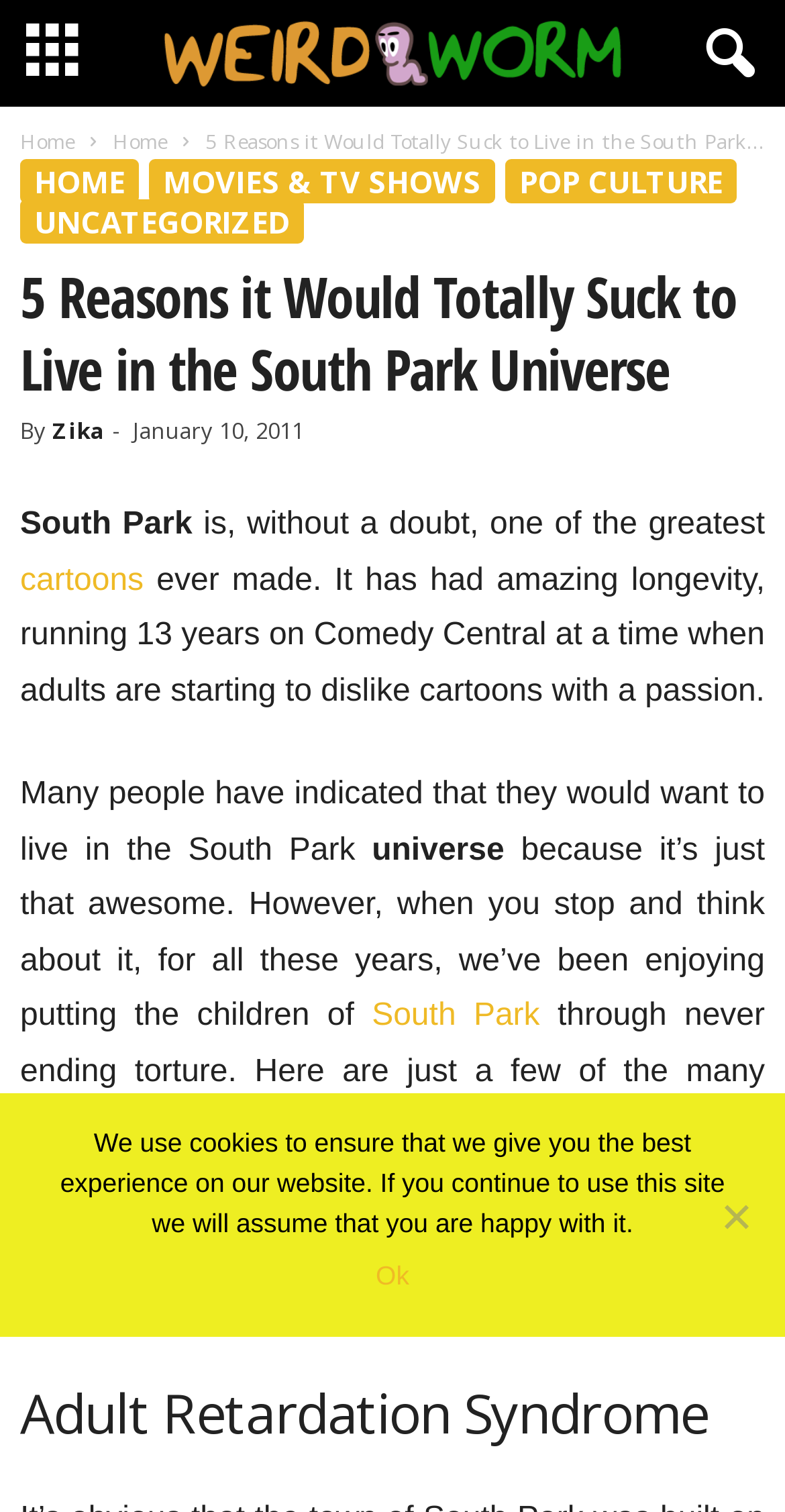Please specify the coordinates of the bounding box for the element that should be clicked to carry out this instruction: "Click the 'South Park' link". The coordinates must be four float numbers between 0 and 1, formatted as [left, top, right, bottom].

[0.474, 0.661, 0.688, 0.683]